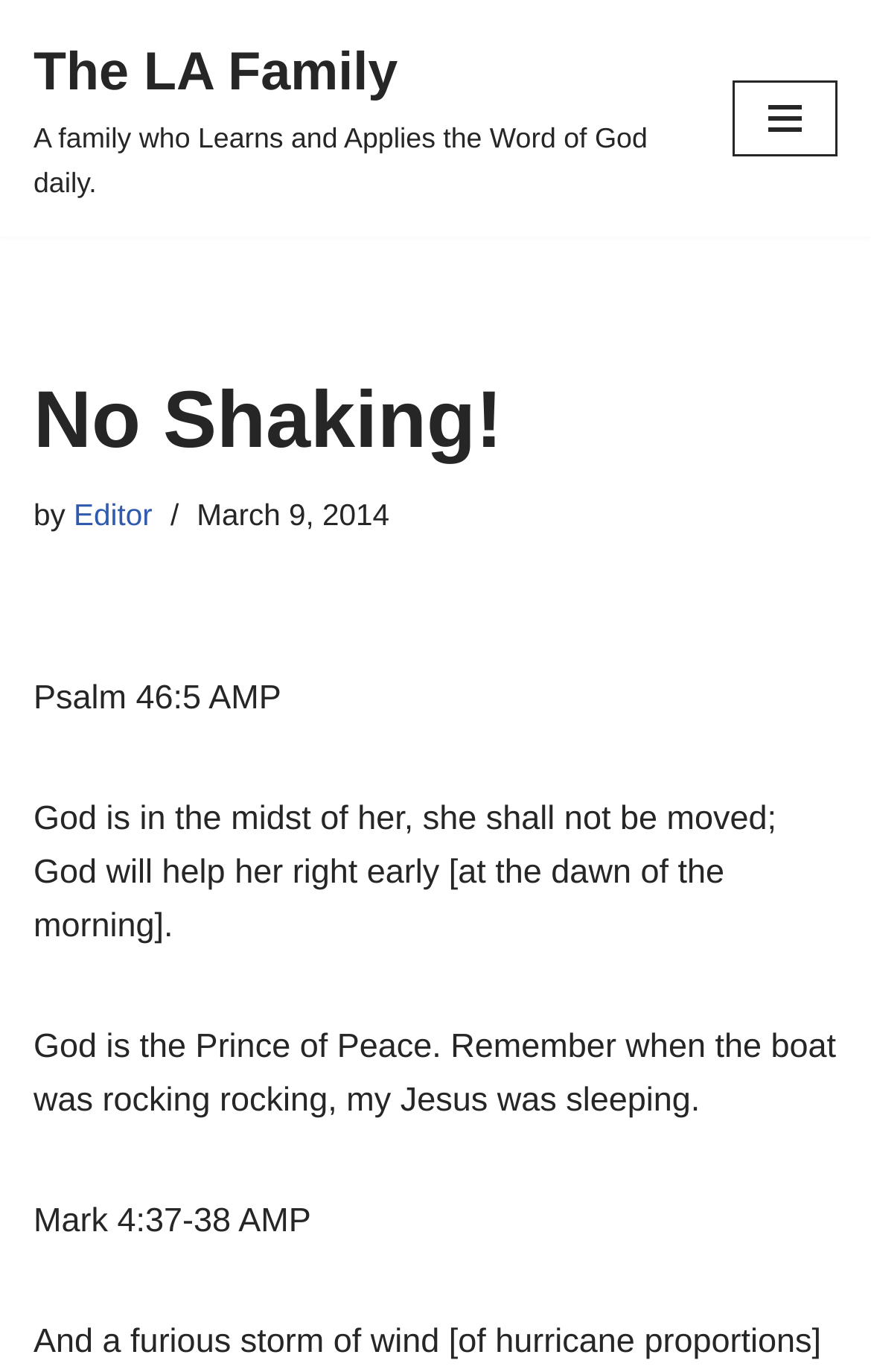Given the description "Skip to content", provide the bounding box coordinates of the corresponding UI element.

[0.0, 0.052, 0.077, 0.085]